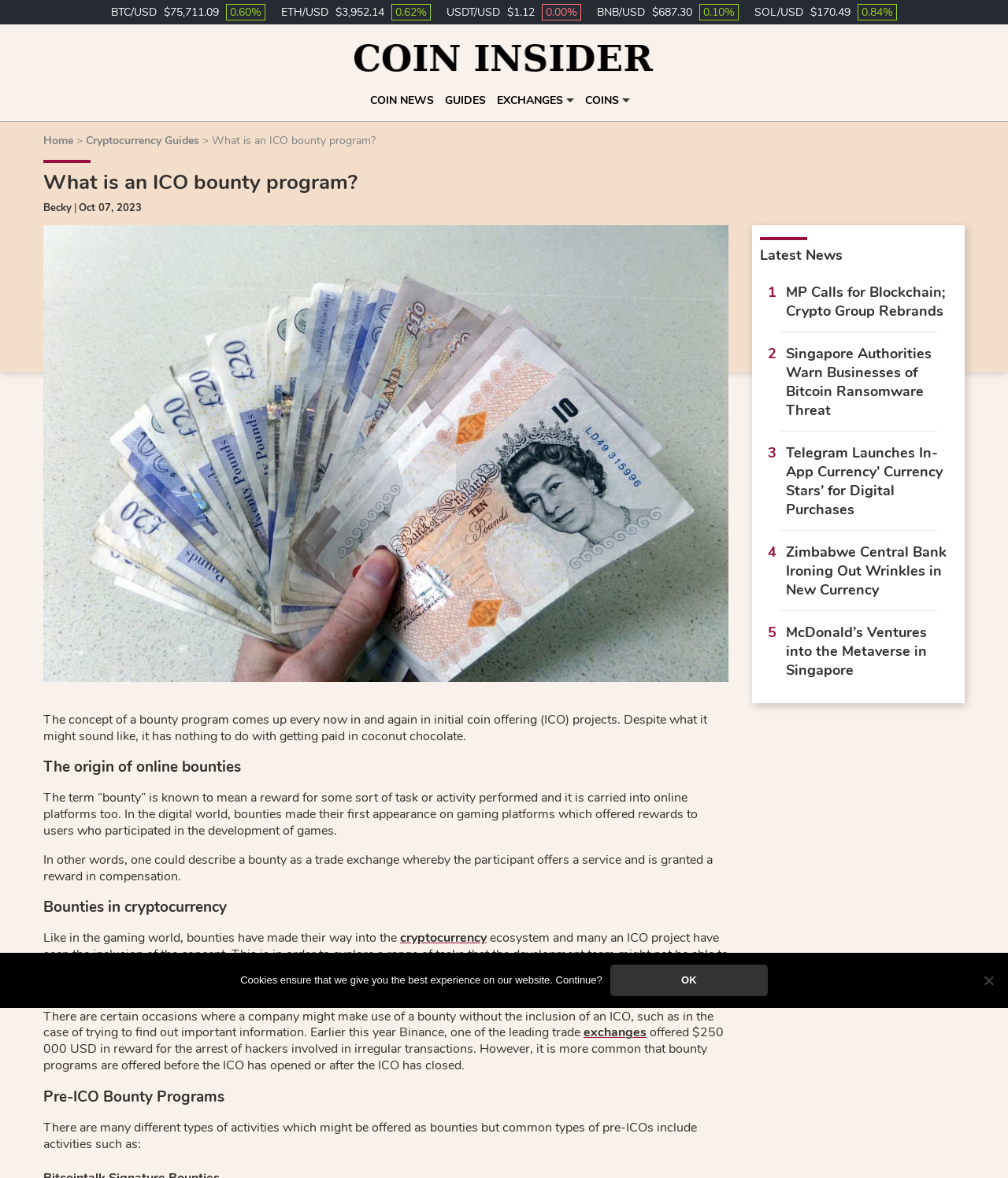Show the bounding box coordinates for the HTML element as described: "exchanges".

[0.579, 0.869, 0.641, 0.884]